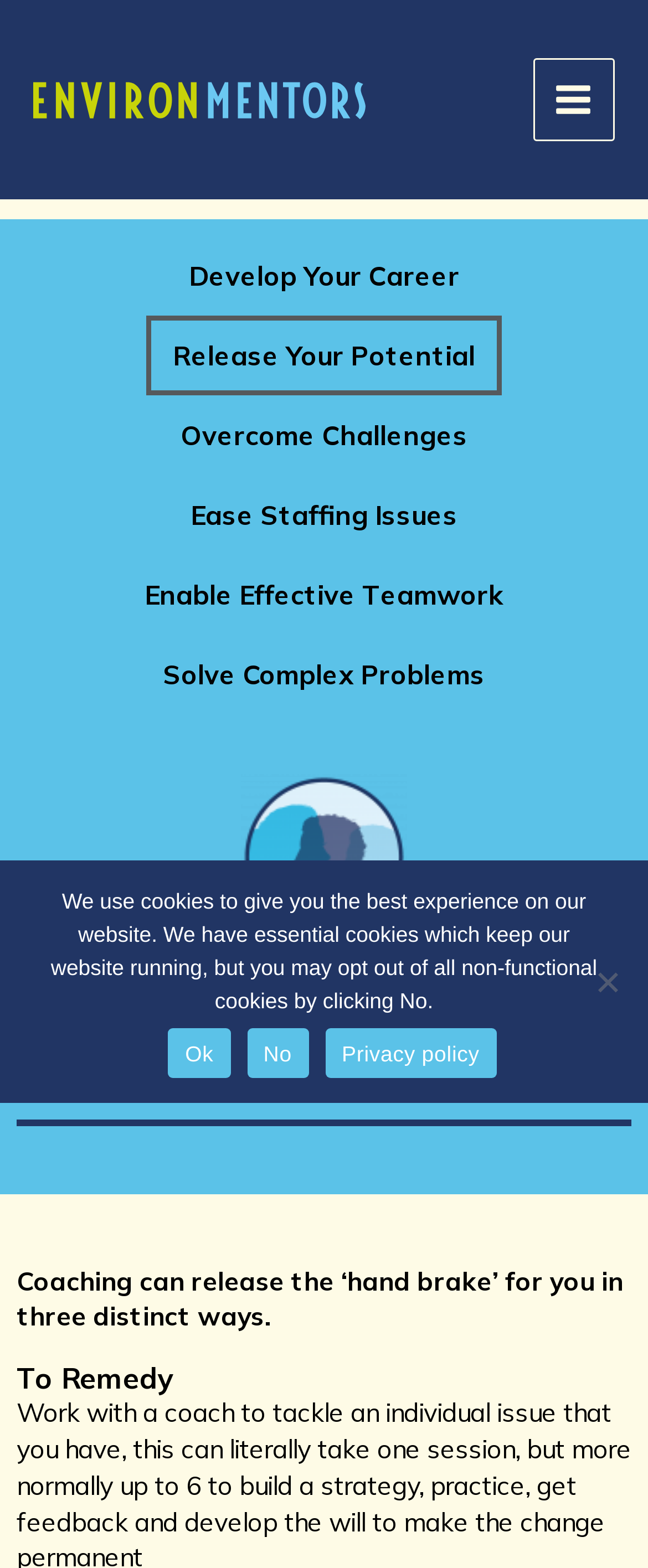Please answer the following question using a single word or phrase: What is the topic of the first heading?

Releasing Potential of the Individual